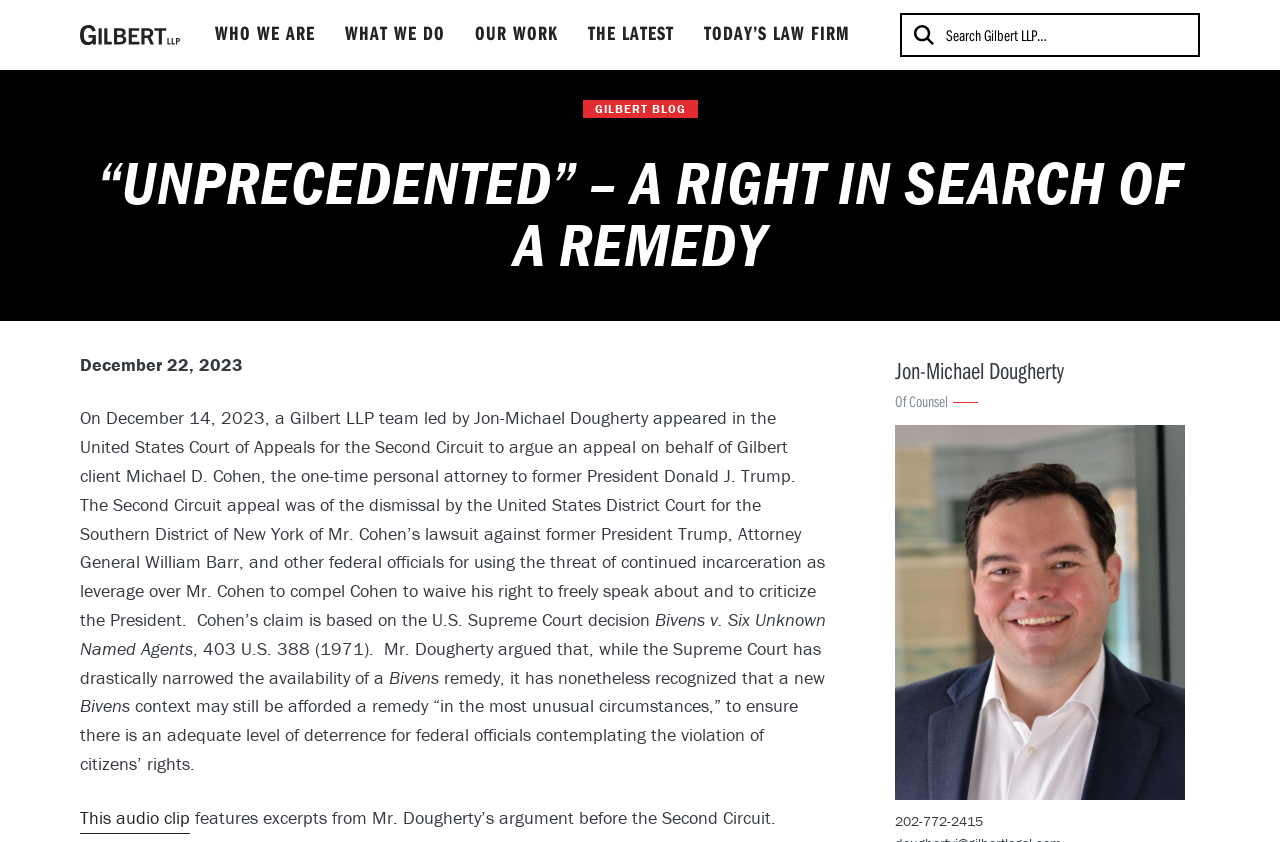What is the main title displayed on this webpage?

“UNPRECEDENTED” – A RIGHT IN SEARCH OF A REMEDY